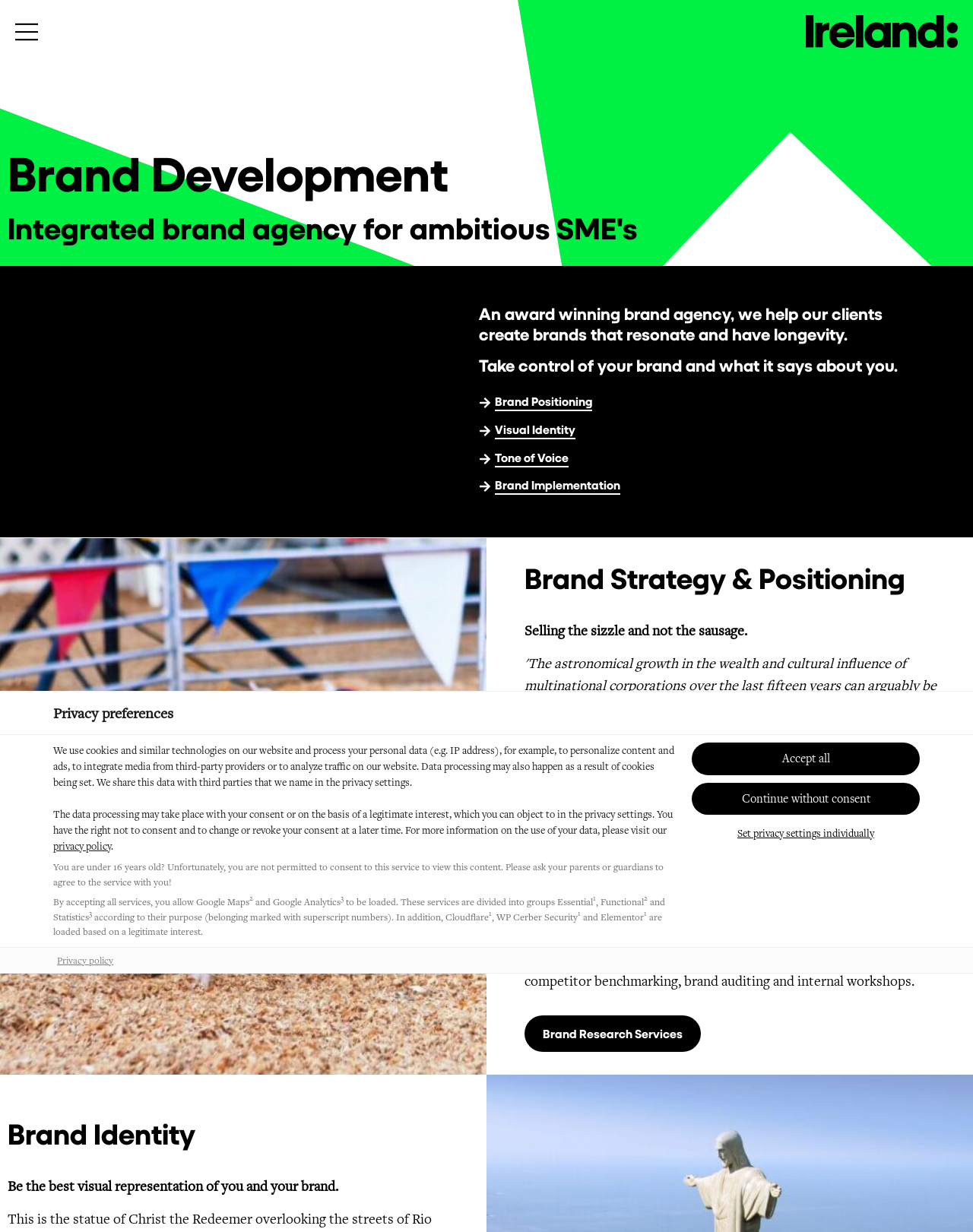Kindly provide the bounding box coordinates of the section you need to click on to fulfill the given instruction: "Explore brand research services".

[0.539, 0.824, 0.72, 0.854]